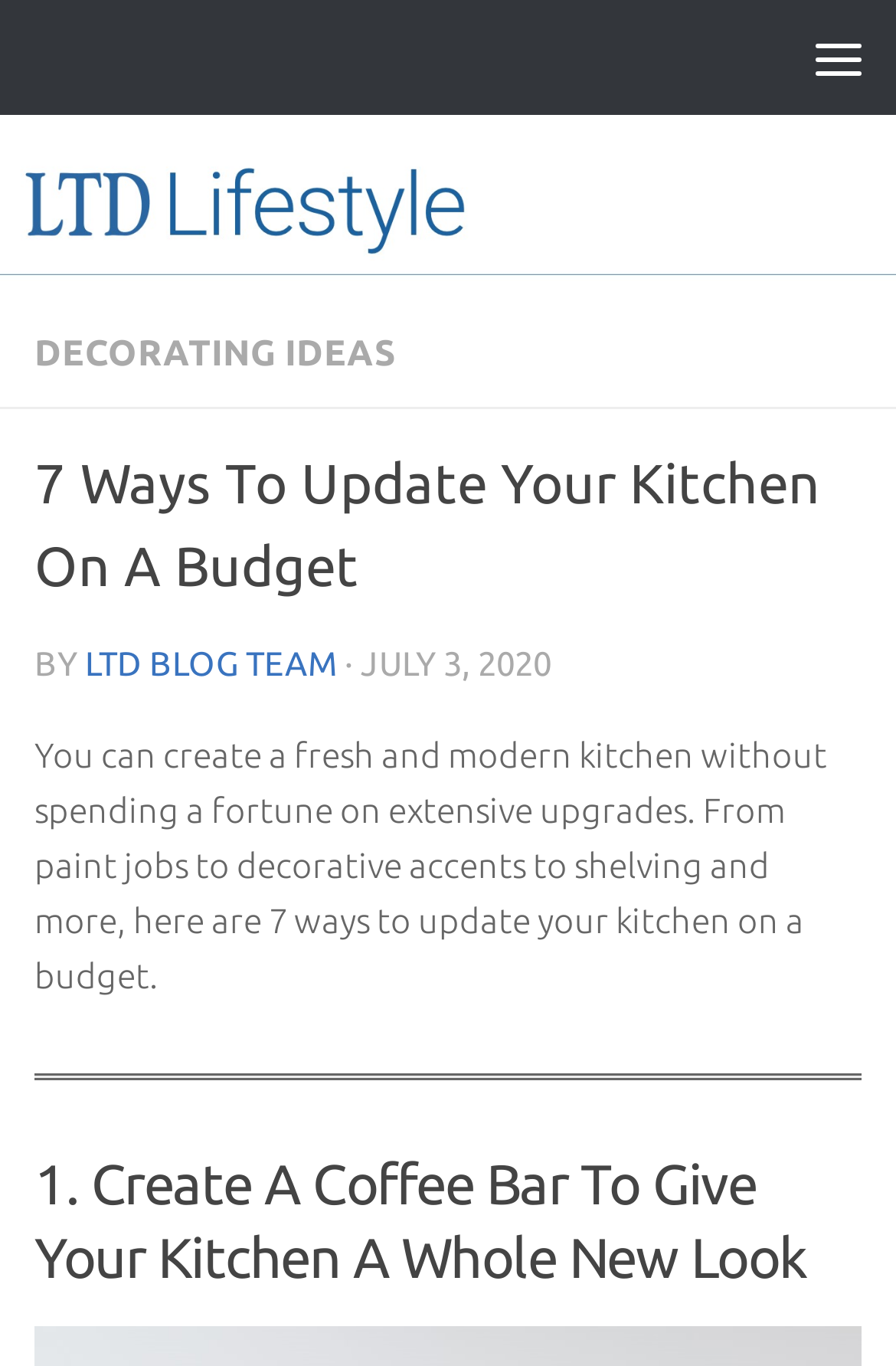What is the category of the blog post?
Please provide a single word or phrase as the answer based on the screenshot.

DECORATING IDEAS